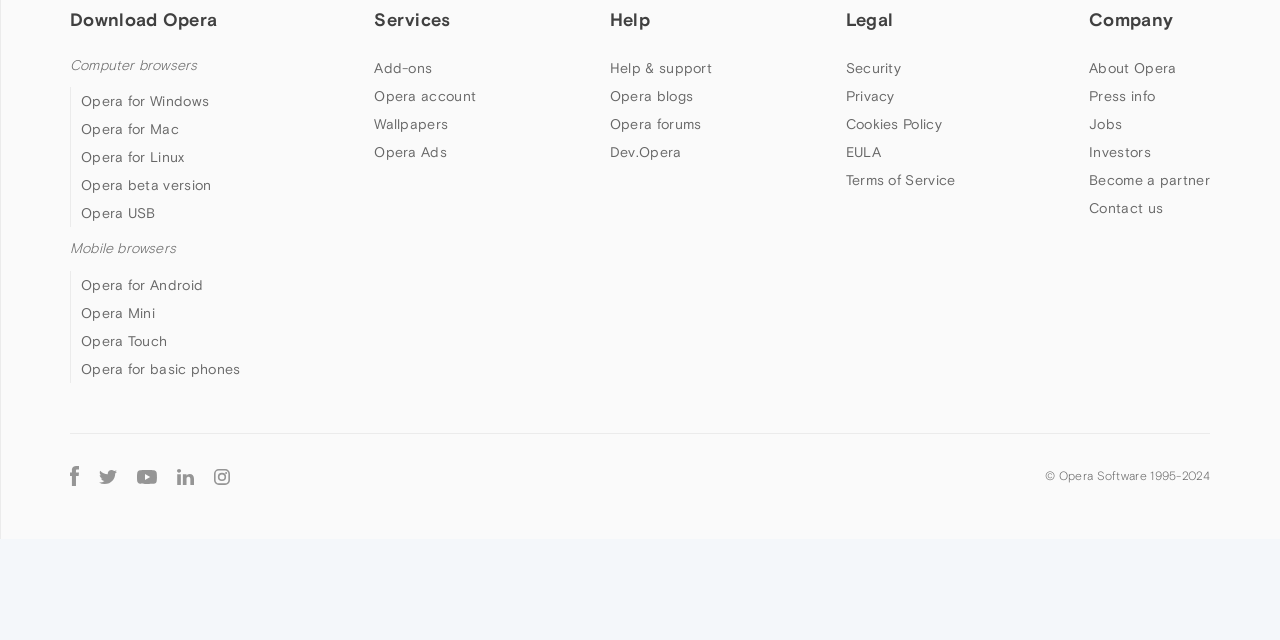Given the element description Agent Distributor, specify the bounding box coordinates of the corresponding UI element in the format (top-left x, top-left y, bottom-right x, bottom-right y). All values must be between 0 and 1.

None